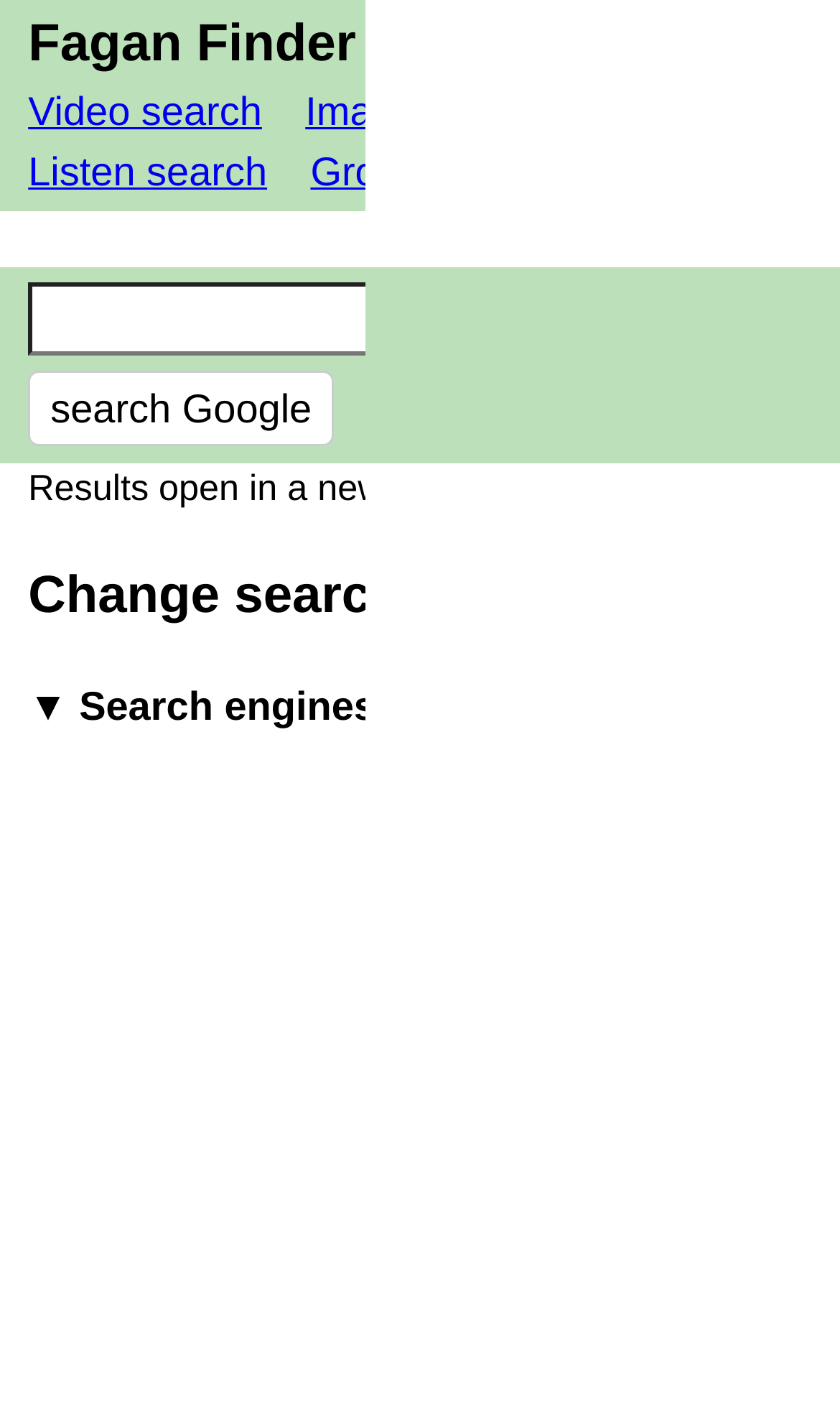Specify the bounding box coordinates for the region that must be clicked to perform the given instruction: "Search using Google".

[0.081, 0.536, 0.967, 0.574]